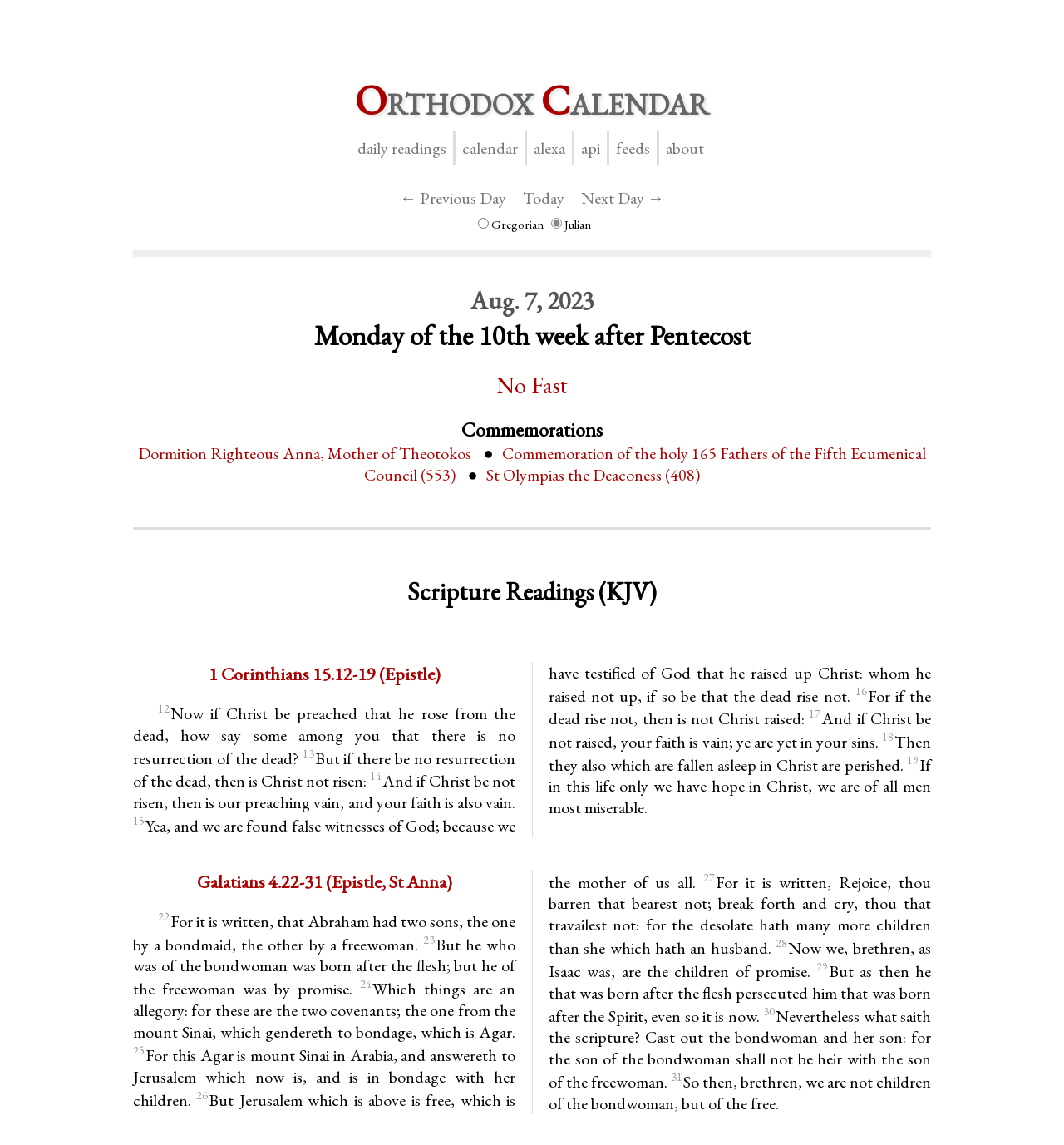Refer to the image and answer the question with as much detail as possible: What is the date of the Orthodox Daily Readings?

The date can be found in the header of the webpage, which is 'Aug. 7, 2023 Monday of the 10th week after Pentecost'.